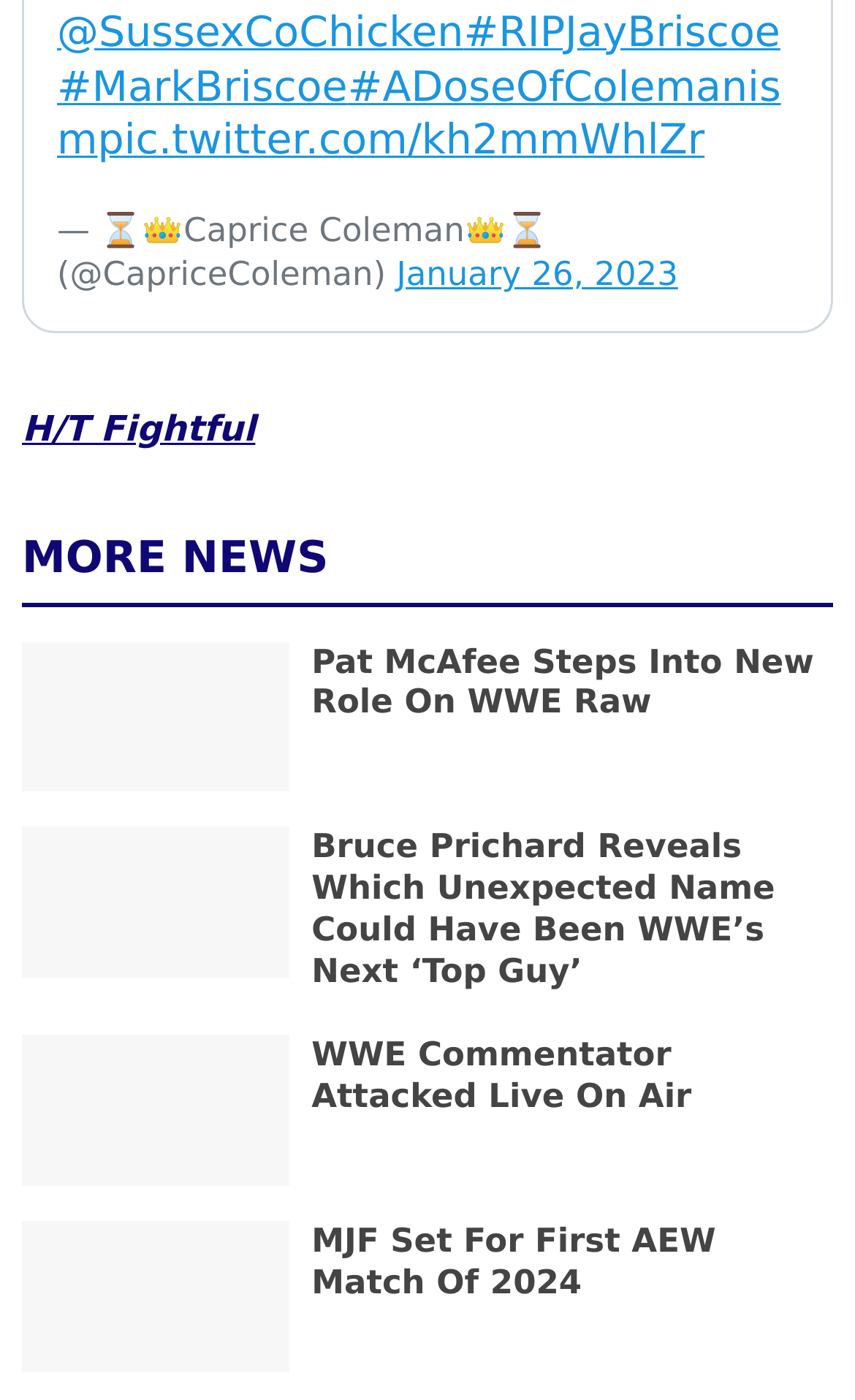With reference to the image, please provide a detailed answer to the following question: What is the username of the Twitter account?

I found the username by looking at the StaticText element with the text '— ⏳👑Caprice Coleman👑⏳ (@CapriceColeman)' which indicates the username of the Twitter account.